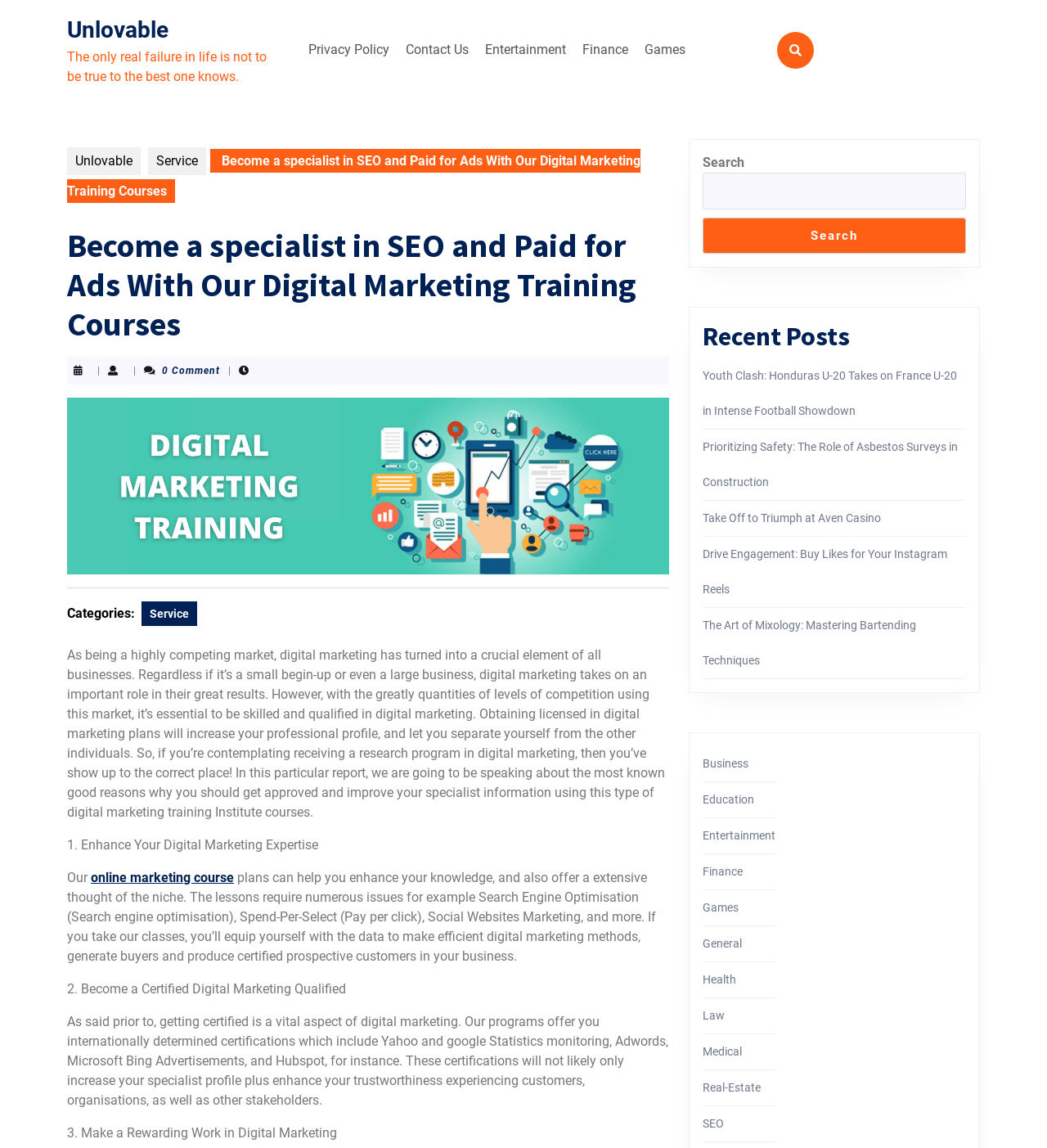Please specify the bounding box coordinates of the clickable section necessary to execute the following command: "Click on the 'Contact Us' link".

[0.381, 0.029, 0.454, 0.058]